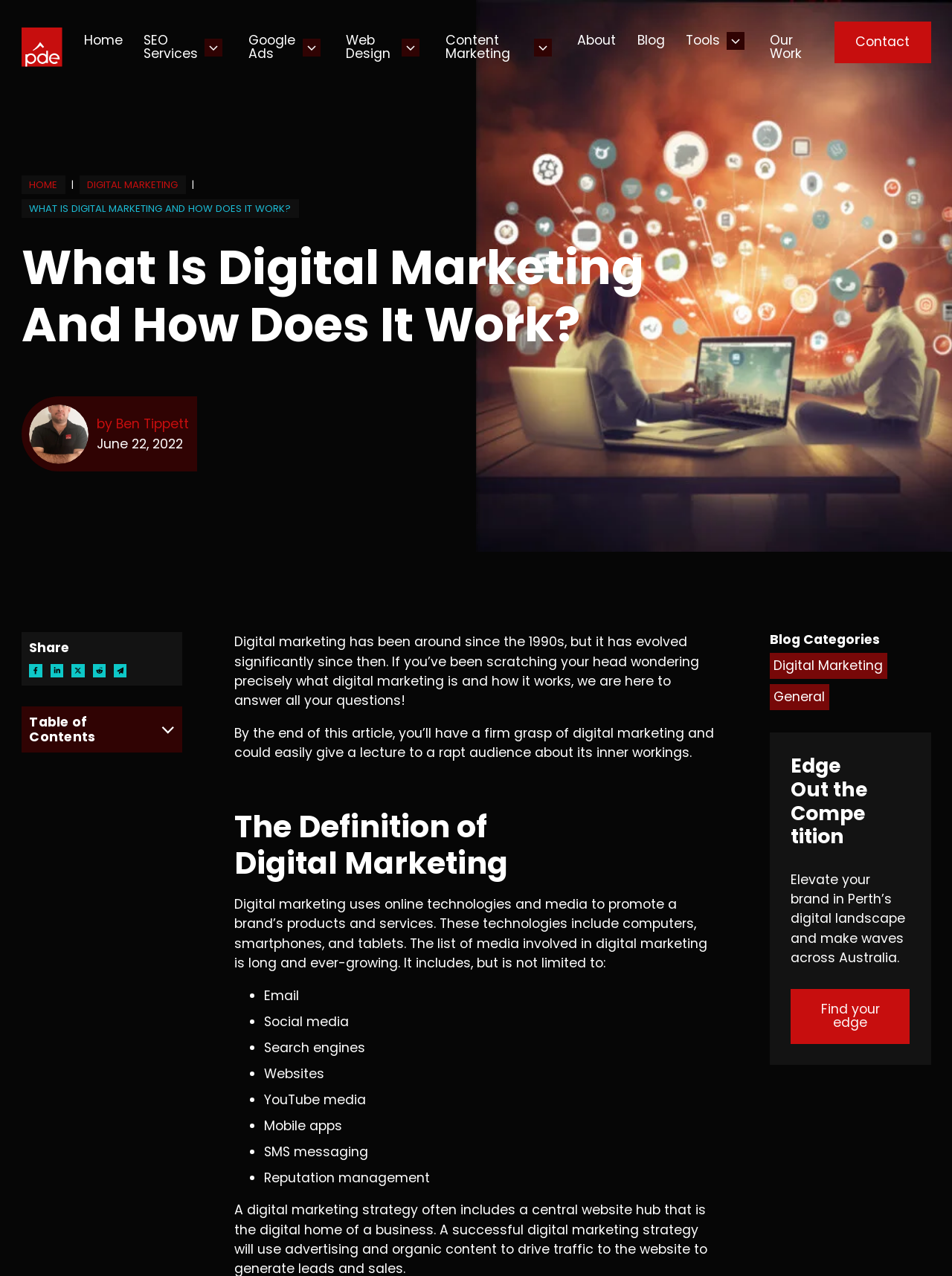Respond with a single word or phrase to the following question:
What is the category of the blog post?

Digital Marketing